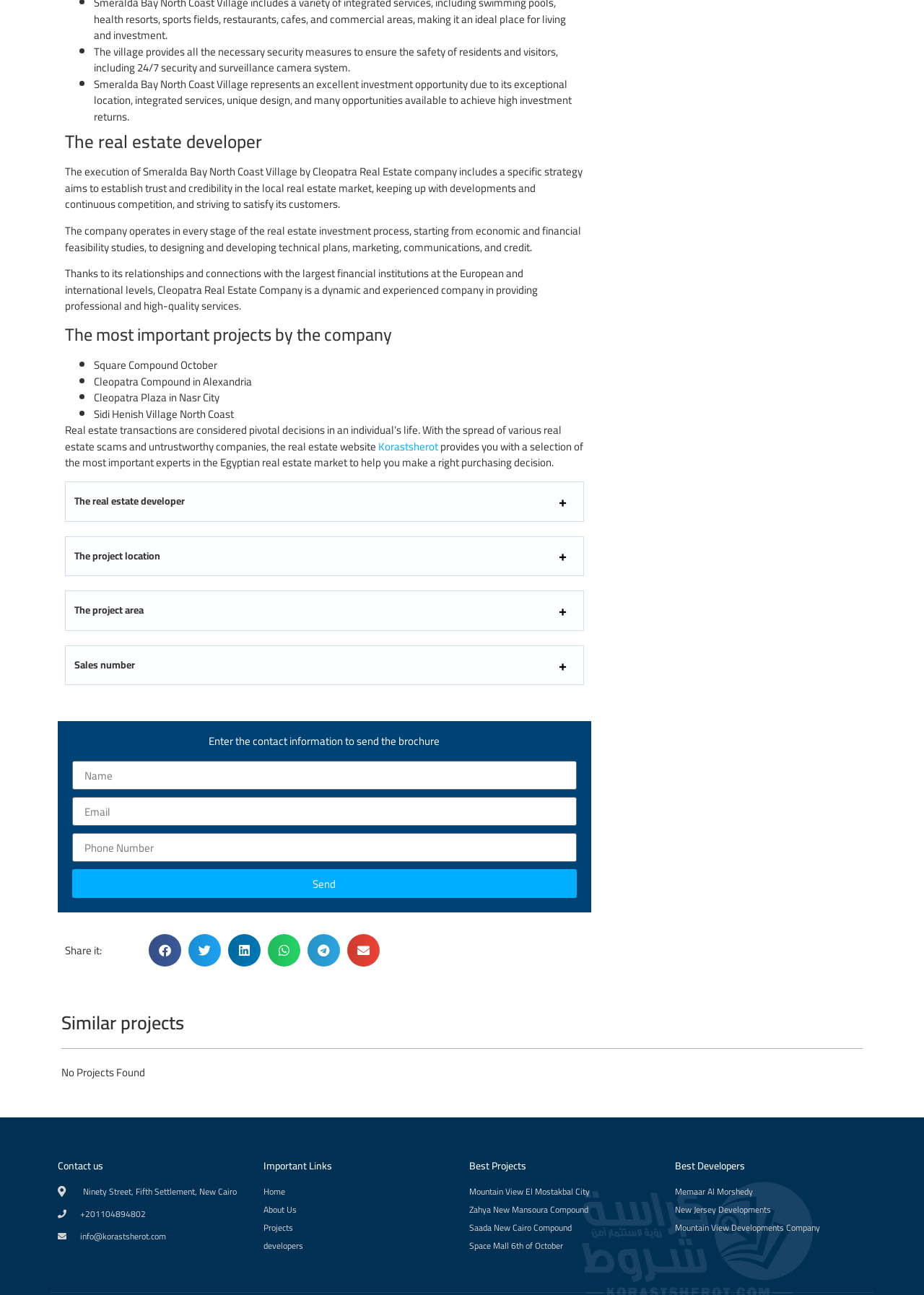Find the bounding box coordinates of the clickable area required to complete the following action: "Click the 'Send' button".

[0.078, 0.671, 0.624, 0.694]